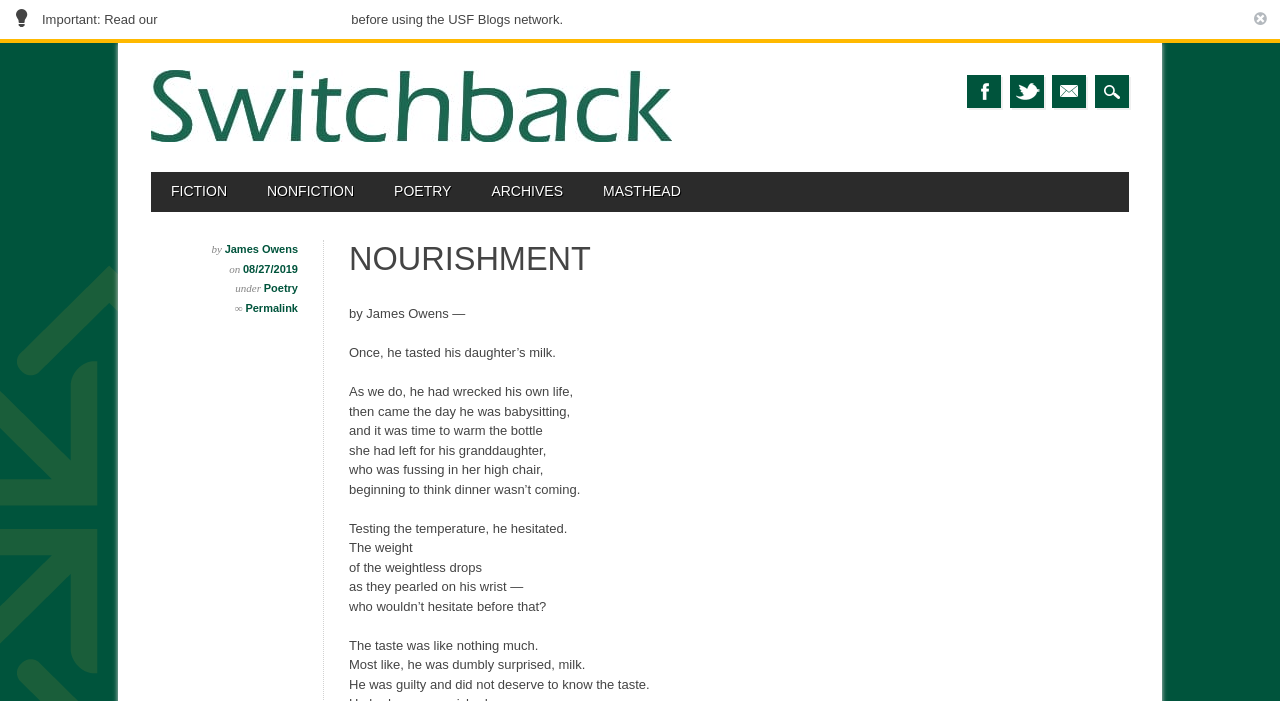Please locate the bounding box coordinates of the element's region that needs to be clicked to follow the instruction: "Read fiction". The bounding box coordinates should be provided as four float numbers between 0 and 1, i.e., [left, top, right, bottom].

[0.118, 0.245, 0.193, 0.302]